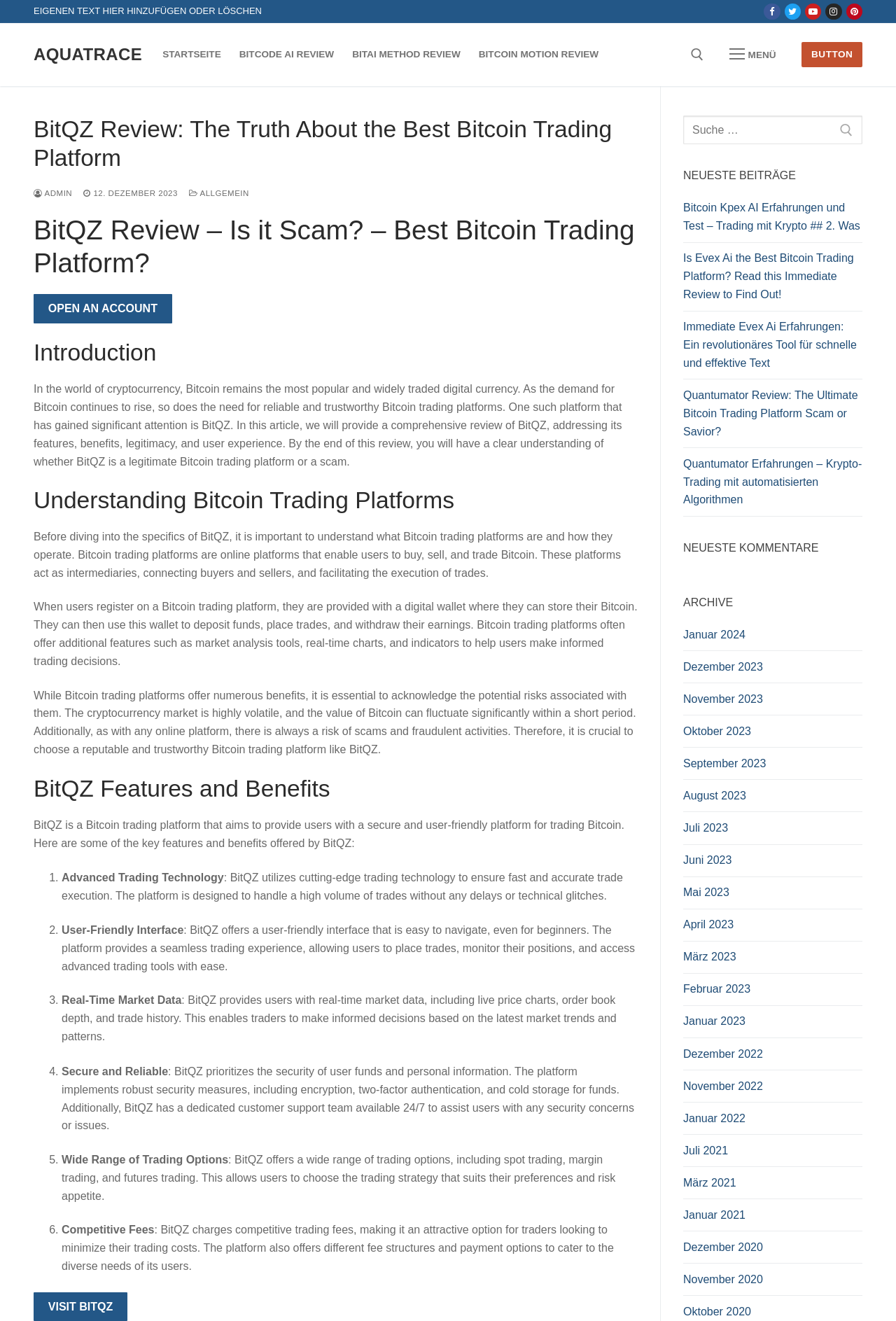Consider the image and give a detailed and elaborate answer to the question: 
What is the purpose of the 'OPEN AN ACCOUNT' button?

The 'OPEN AN ACCOUNT' button is a call-to-action that allows users to open a trading account on the BitQZ platform, enabling them to start trading Bitcoin.